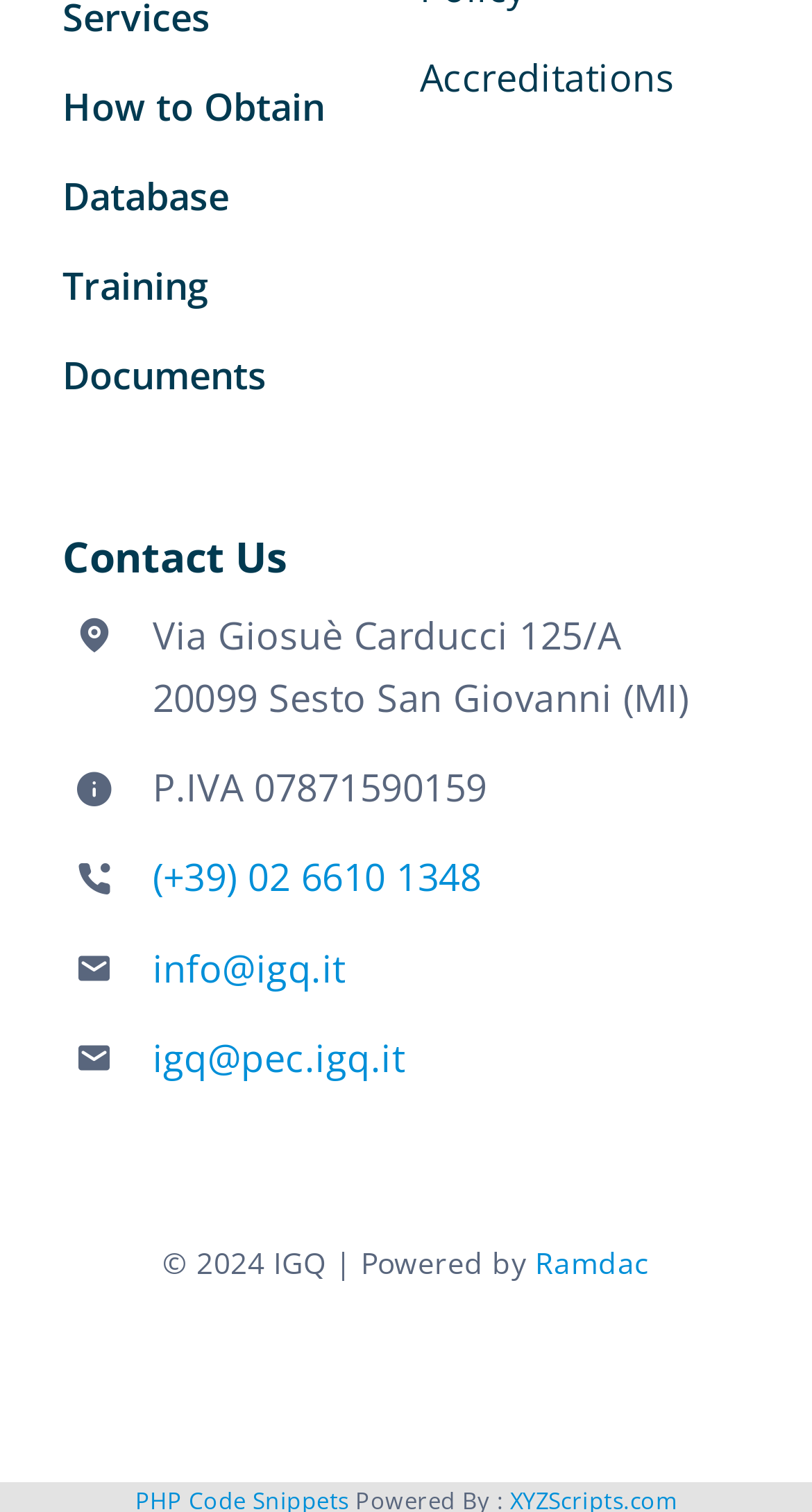Determine the bounding box coordinates of the clickable element to complete this instruction: "Go to Ramdac website". Provide the coordinates in the format of four float numbers between 0 and 1, [left, top, right, bottom].

[0.659, 0.822, 0.8, 0.848]